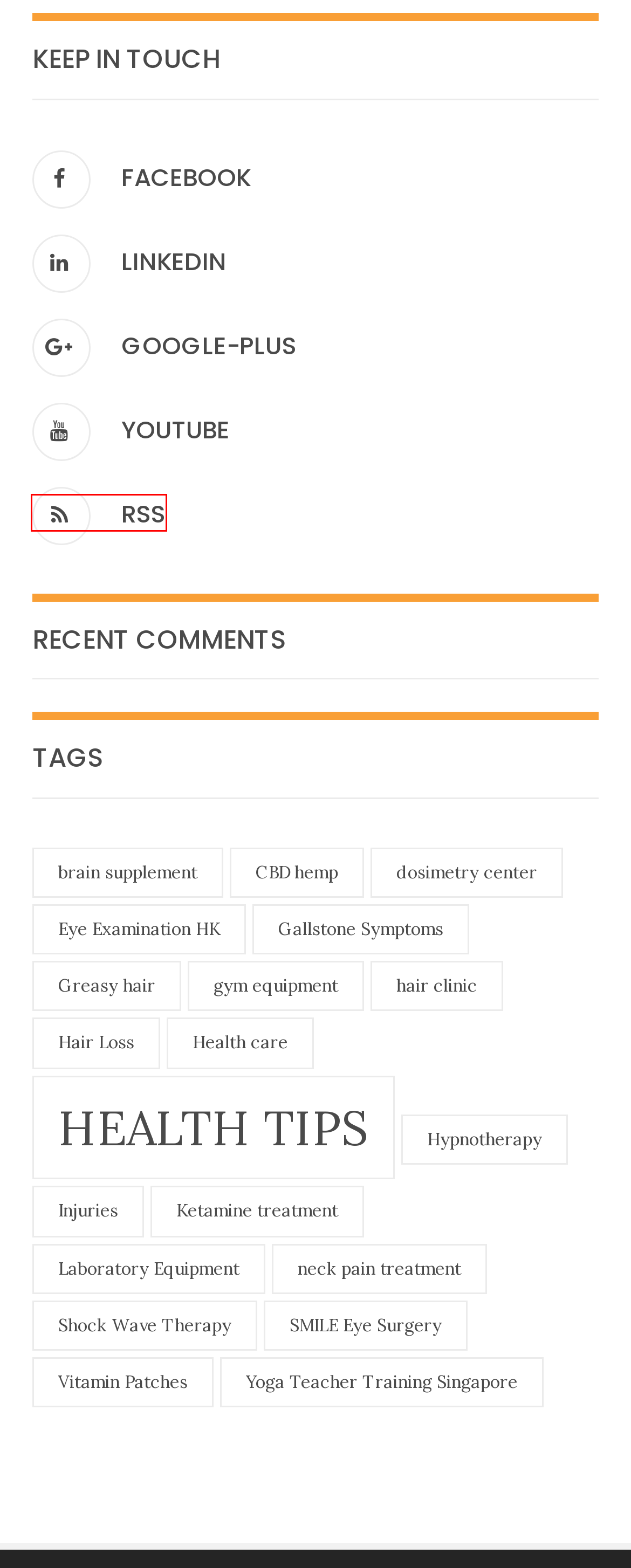Look at the screenshot of a webpage where a red rectangle bounding box is present. Choose the webpage description that best describes the new webpage after clicking the element inside the red bounding box. Here are the candidates:
A. Ketamine treatment Archives - Medical advantages and its usage
B. HEALTH TIPS Archives - Medical advantages and its usage
C. Health care Archives - Medical advantages and its usage
D. SMILE Eye Surgery Archives - Medical advantages and its usage
E. Gallstone Symptoms Archives - Medical advantages and its usage
F. Shock Wave Therapy Archives - Medical advantages and its usage
G. neck pain treatment Archives - Medical advantages and its usage
H. Medical advantages and its usage

H